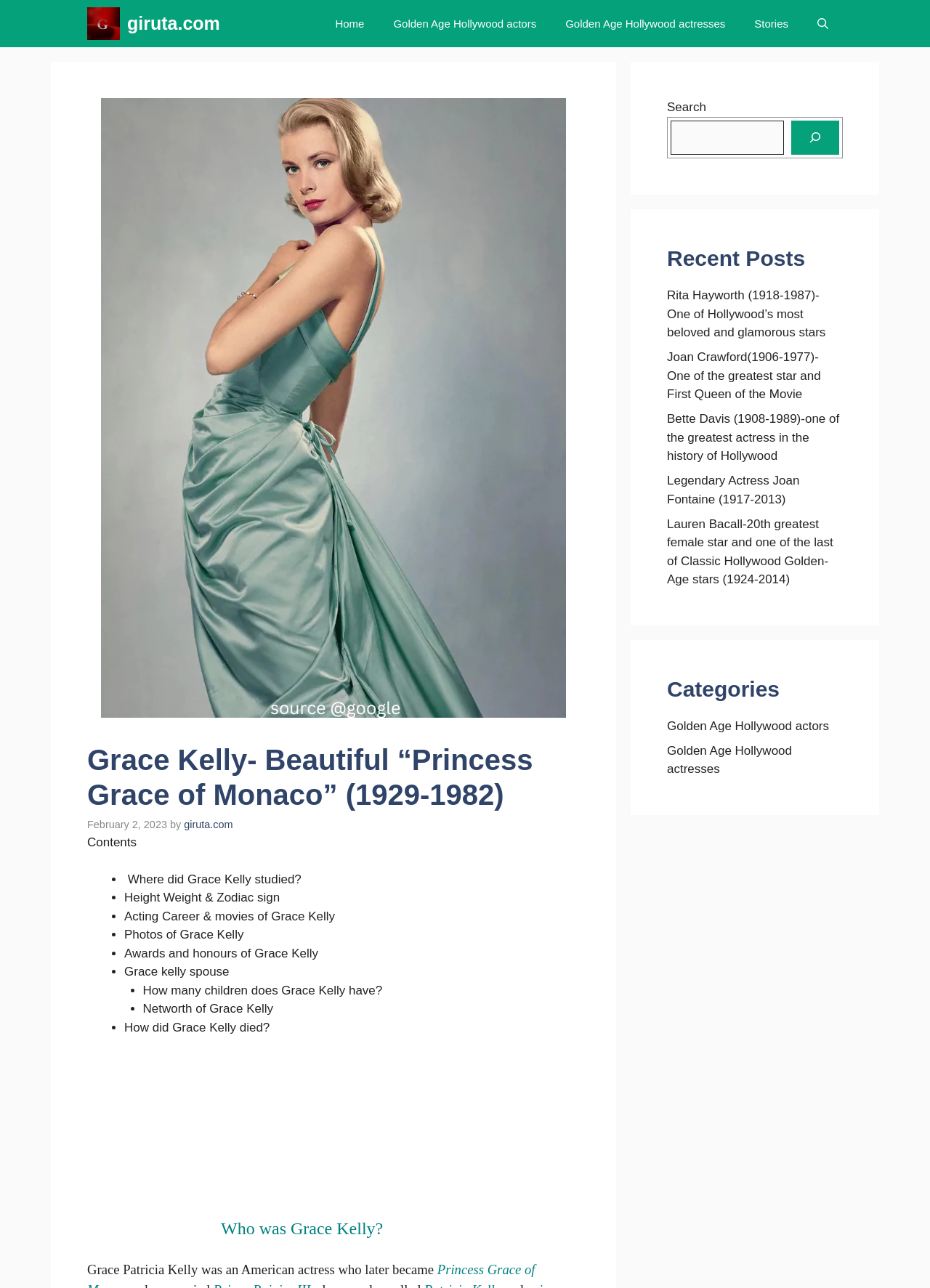Determine the bounding box coordinates for the clickable element to execute this instruction: "Search for something". Provide the coordinates as four float numbers between 0 and 1, i.e., [left, top, right, bottom].

[0.721, 0.093, 0.843, 0.12]